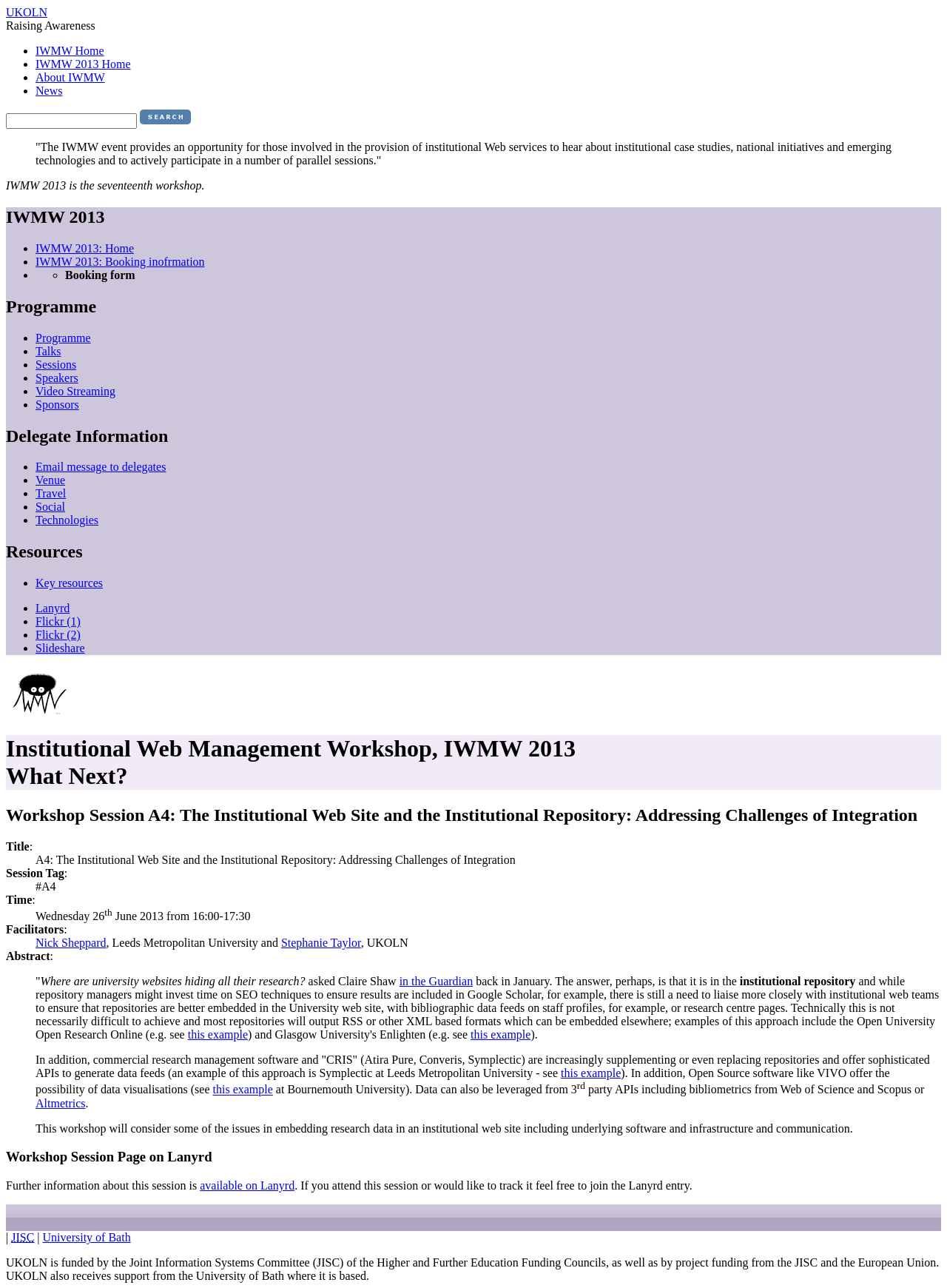Please provide the bounding box coordinates for the element that needs to be clicked to perform the instruction: "View the programme". The coordinates must consist of four float numbers between 0 and 1, formatted as [left, top, right, bottom].

[0.038, 0.257, 0.096, 0.267]